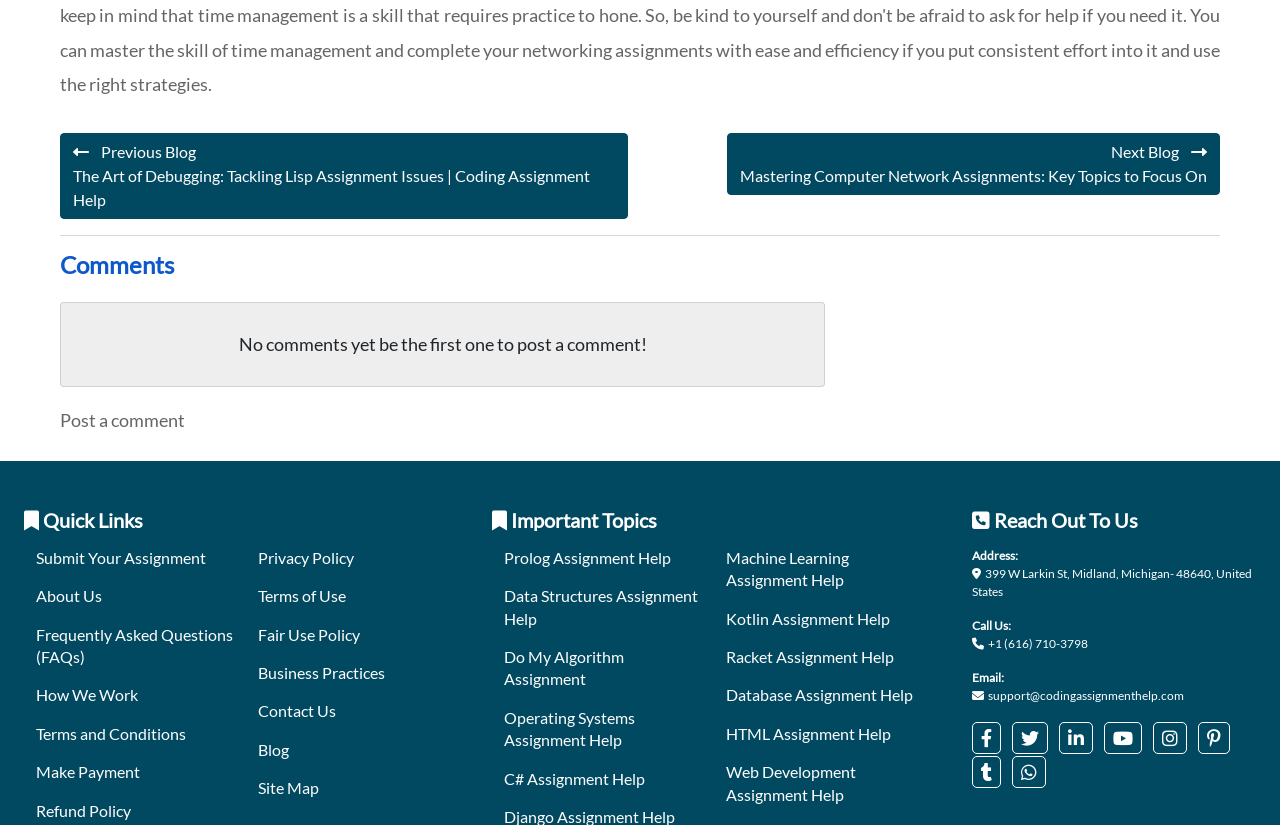Determine the bounding box coordinates of the section I need to click to execute the following instruction: "Click on the 'Submit Your Assignment' link". Provide the coordinates as four float numbers between 0 and 1, i.e., [left, top, right, bottom].

[0.028, 0.664, 0.161, 0.687]